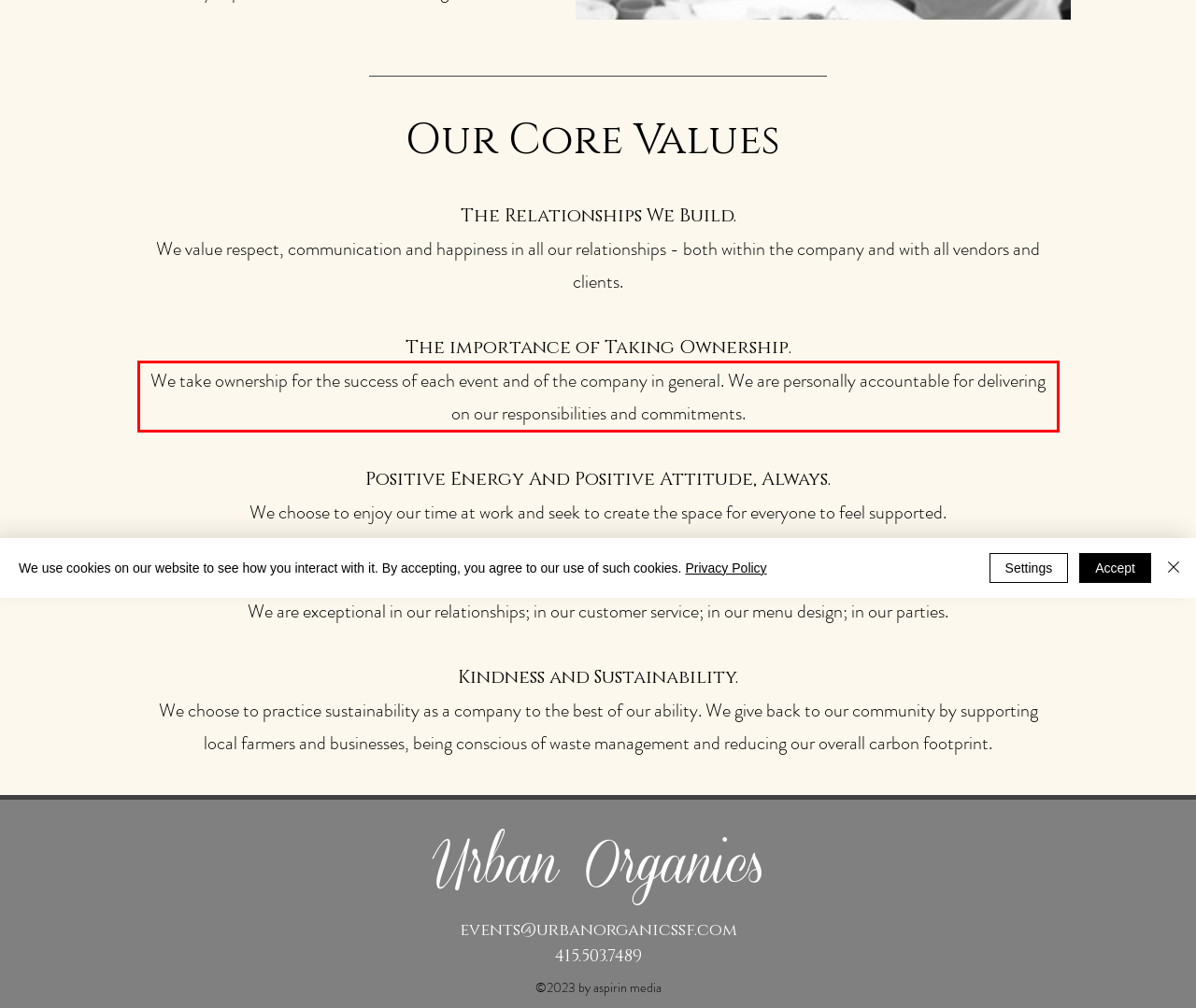Please extract the text content within the red bounding box on the webpage screenshot using OCR.

We take ownership for the success of each event and of the company in general. We are personally accountable for delivering on our responsibilities and commitments.